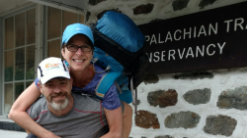Explain the image in detail, mentioning the main subjects and background elements.

In this vibrant image, a joyful moment is captured of two hikers at the Appalachian Trail Conservancy. The woman, sporting a blue backpack and a light-colored cap, beams with happiness as she sits on the back of a man, who wears a baseball cap and a gray shirt. The stone backdrop features a sign that prominently displays “APPALACHIAN TRAIL CONSERVANCY,” indicating the iconic location's significance to outdoor enthusiasts. This image encapsulates a sense of camaraderie and adventure, reflecting the spirit of the Appalachian Trail community, where hikers come together to share their experiences and milestones on their journeys.